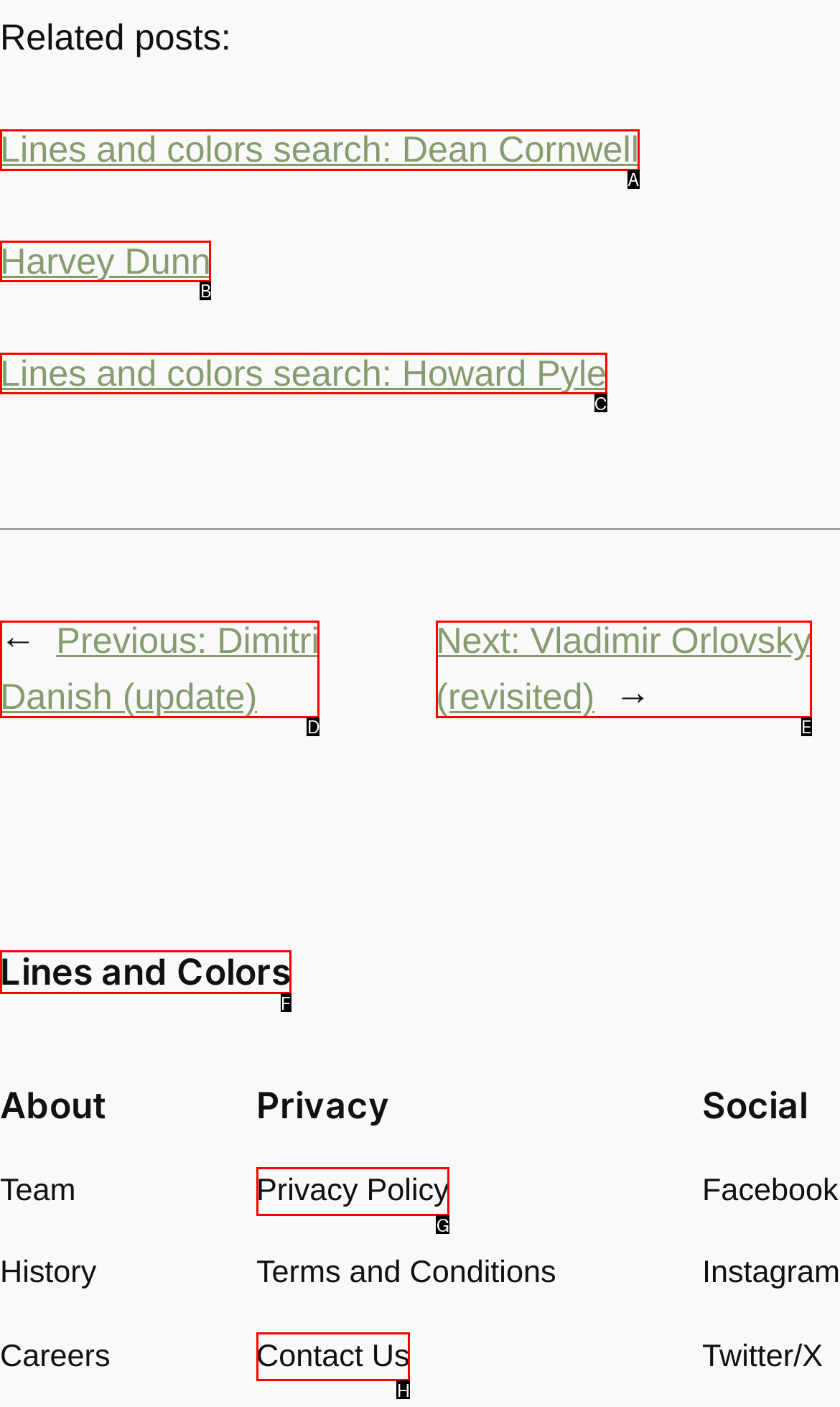Indicate the UI element to click to perform the task: View related posts. Reply with the letter corresponding to the chosen element.

A